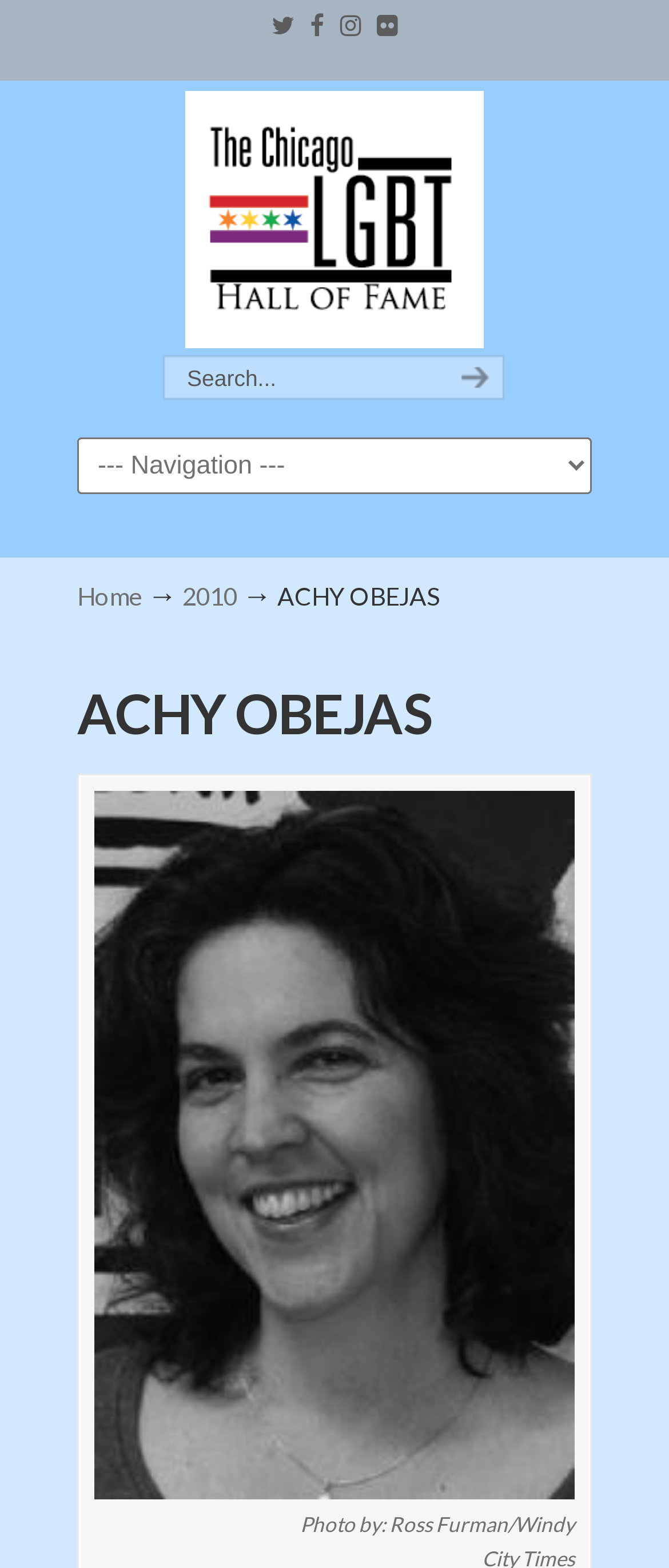Determine the bounding box coordinates of the region that needs to be clicked to achieve the task: "read about ACHY OBEJAS".

[0.115, 0.434, 0.885, 0.476]